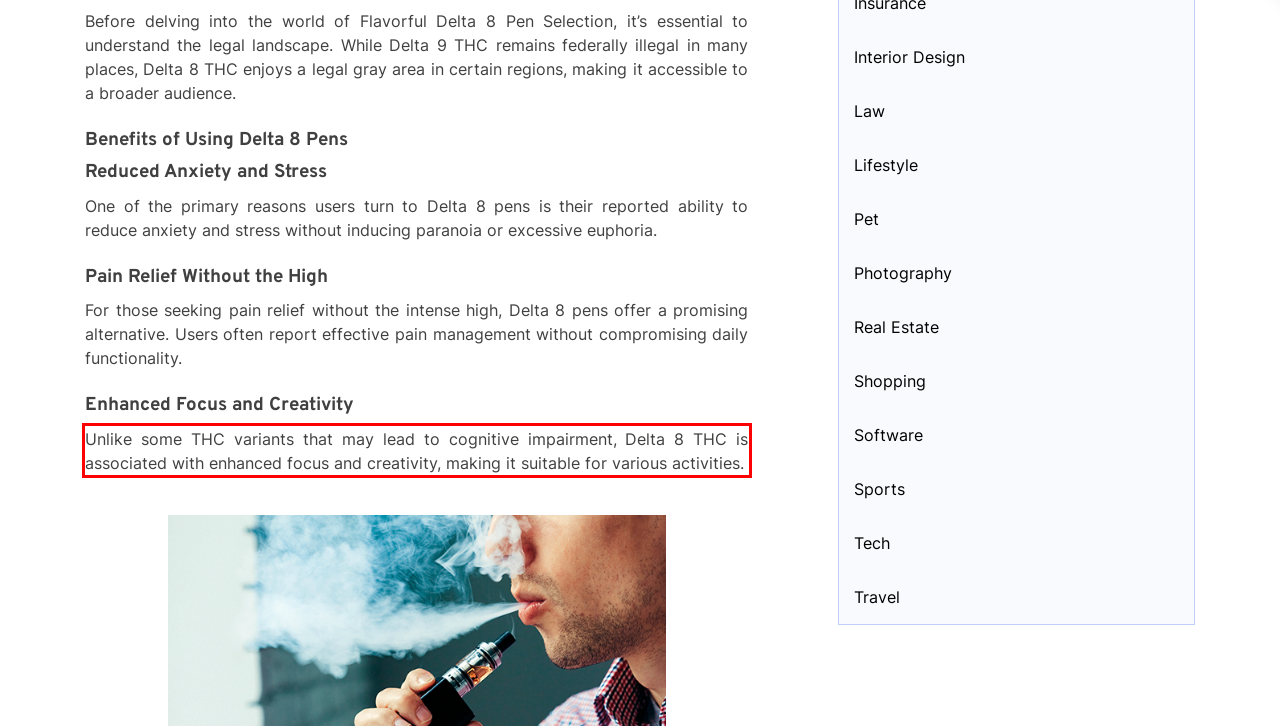Please examine the webpage screenshot containing a red bounding box and use OCR to recognize and output the text inside the red bounding box.

Unlike some THC variants that may lead to cognitive impairment, Delta 8 THC is associated with enhanced focus and creativity, making it suitable for various activities.